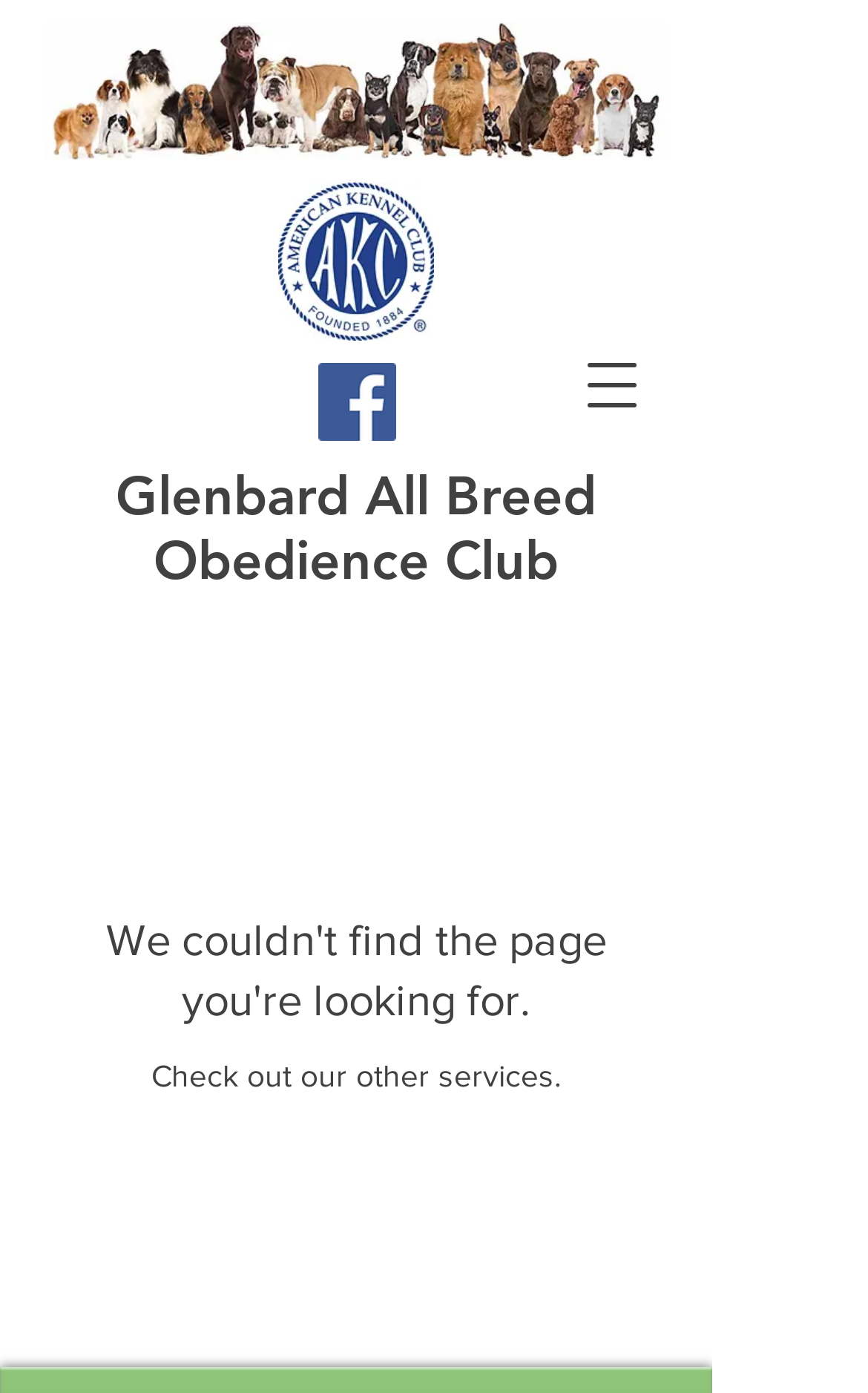What is the purpose of the button on the top right?
Based on the image, please offer an in-depth response to the question.

I found the answer by examining the button element with the text 'Open navigation menu' which is located at the top right of the page and has a popup dialog.